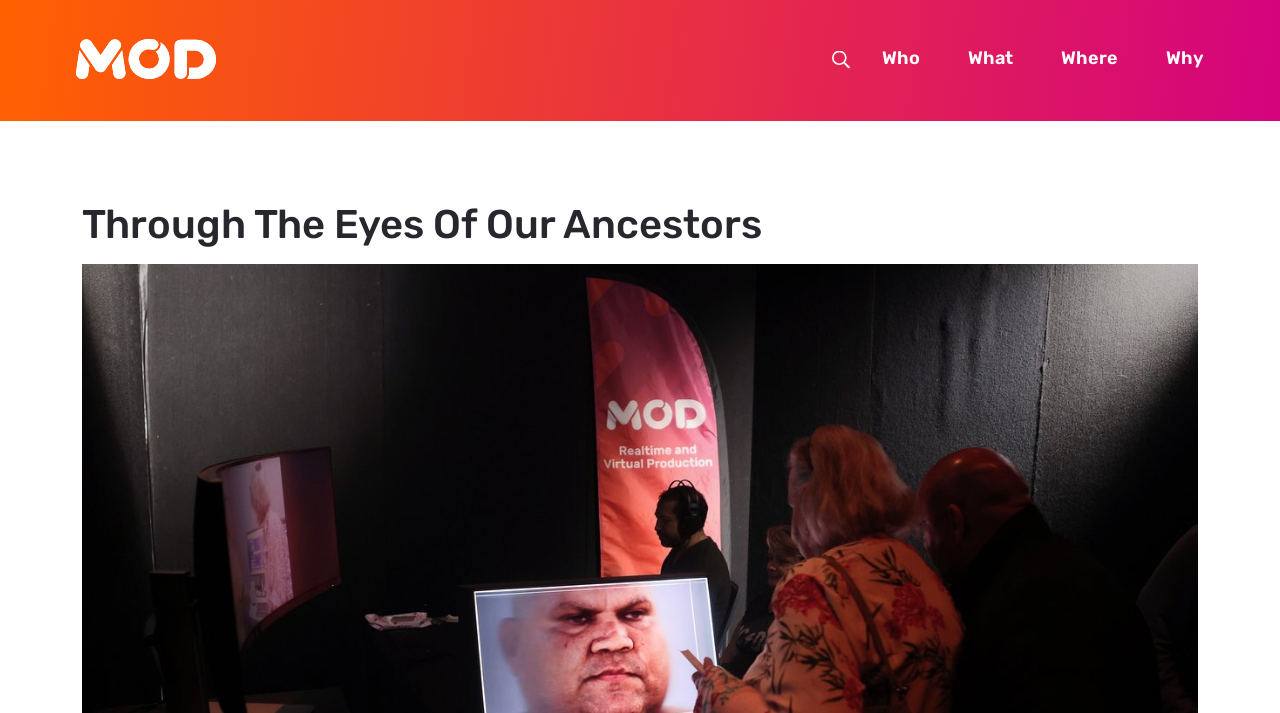Answer the question below with a single word or a brief phrase: 
What is the logo of the website?

LOGO